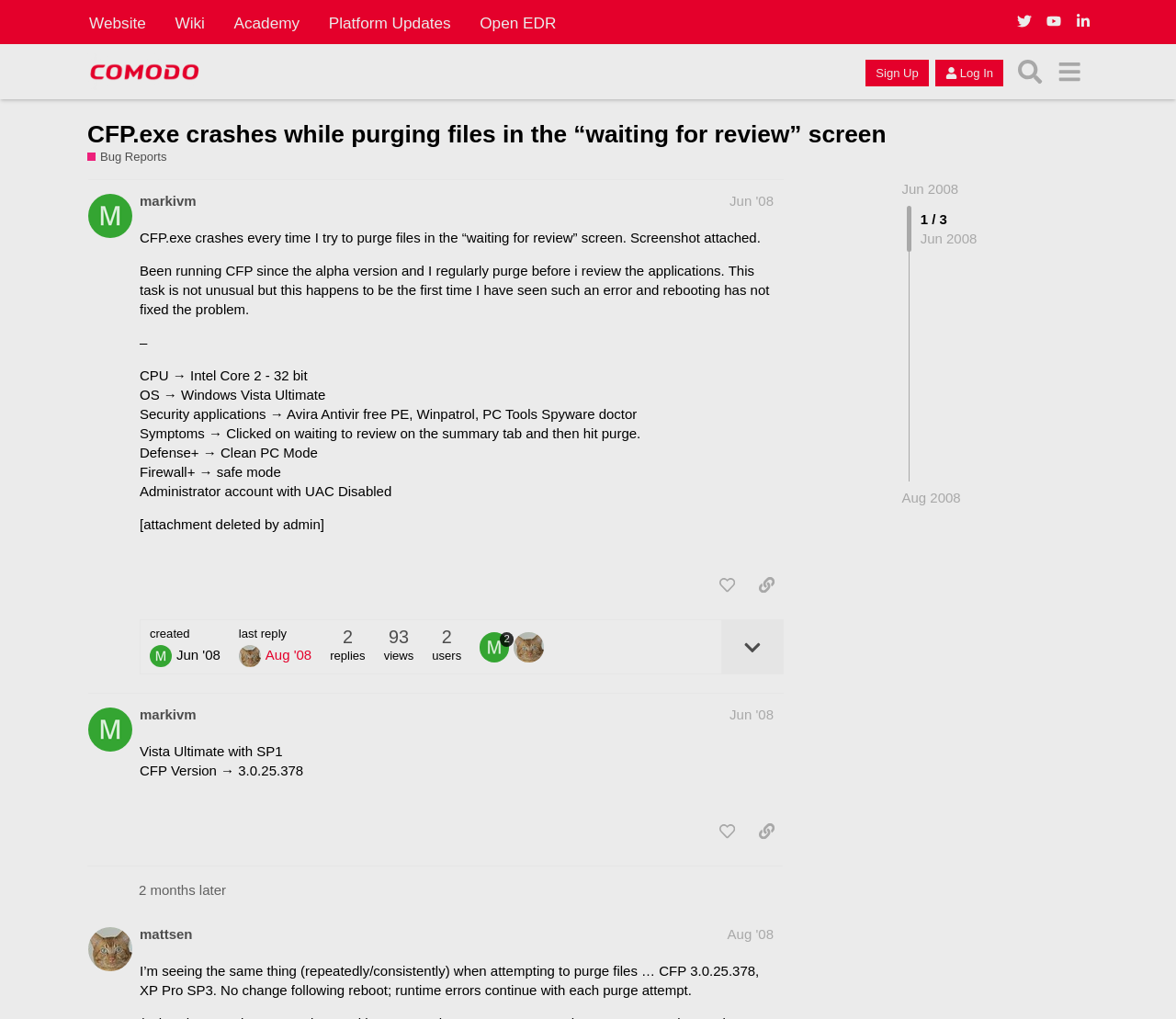Explain the contents of the webpage comprehensively.

This webpage is a bug report forum post on the Comodo Forum. At the top, there is a header section with links to the website, wiki, academy, platform updates, and open EDR. Below this, there is a secondary header section with a link to the Comodo Forum and buttons to sign up and log in.

The main content of the page is a forum post titled "CFP.exe crashes while purging files in the “waiting for review” screen" with a link to the post and a description "Bug Reports". The post is divided into sections, with the first section containing the original post by "markivm" in June 2008. The post describes an issue with CFP.exe crashing when trying to purge files in the "waiting for review" screen, along with system specifications and error details.

Below the original post, there are buttons to like, share, and expand the topic details. There is also information about the post, including the creation date and time, the number of replies, views, and users.

The next section is a reply to the original post by the same user, "markivm", with additional system specifications and error details. This is followed by another reply by a different user, "mattsen", in August 2008, who is experiencing a similar issue.

Throughout the page, there are various buttons and links to navigate the forum, including links to other posts and users, as well as buttons to like and share posts.